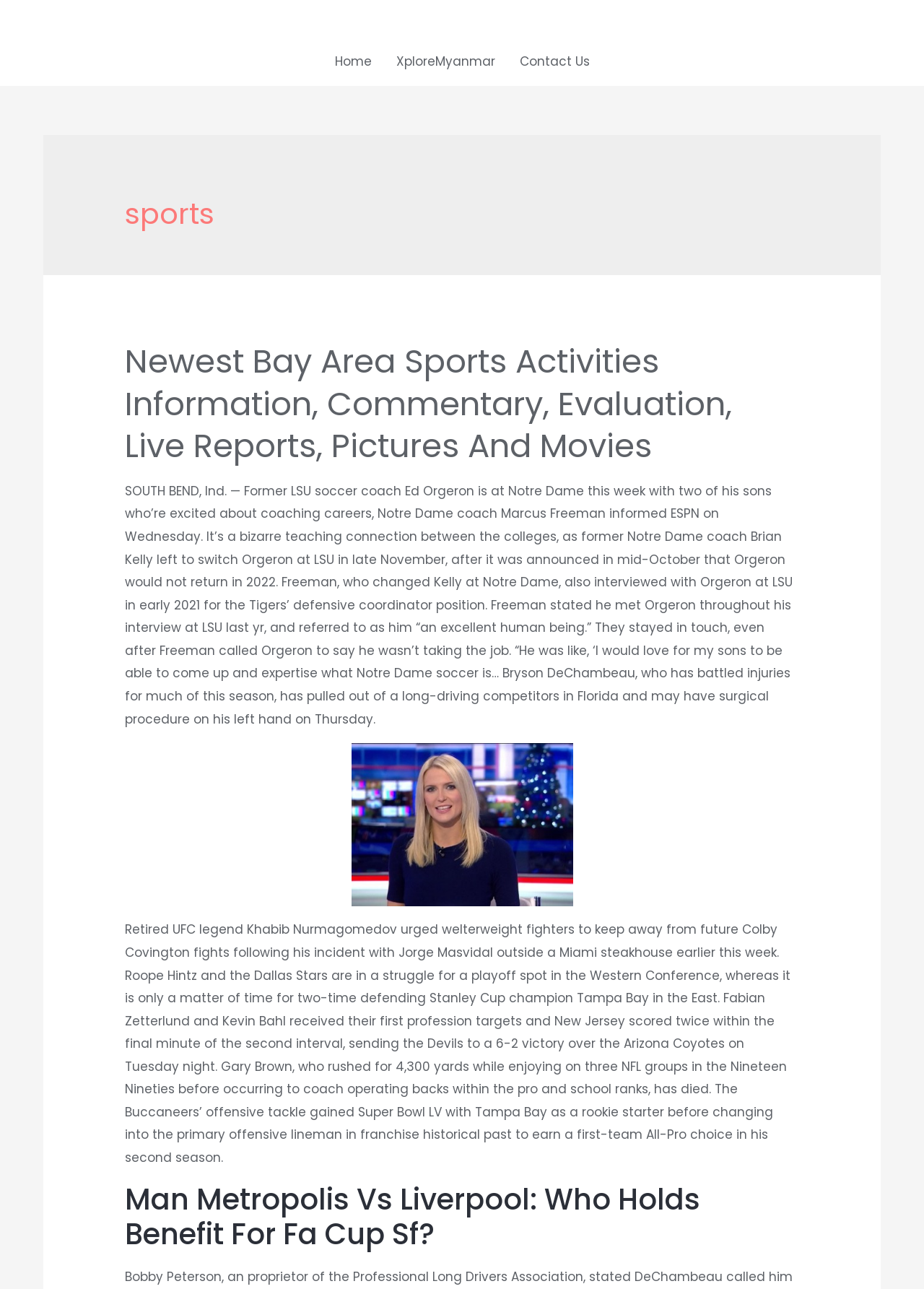Use the details in the image to answer the question thoroughly: 
What is the main topic of the webpage?

Based on the webpage's content, including the heading 'sports' and the various sports-related articles, it is clear that the main topic of the webpage is sports.